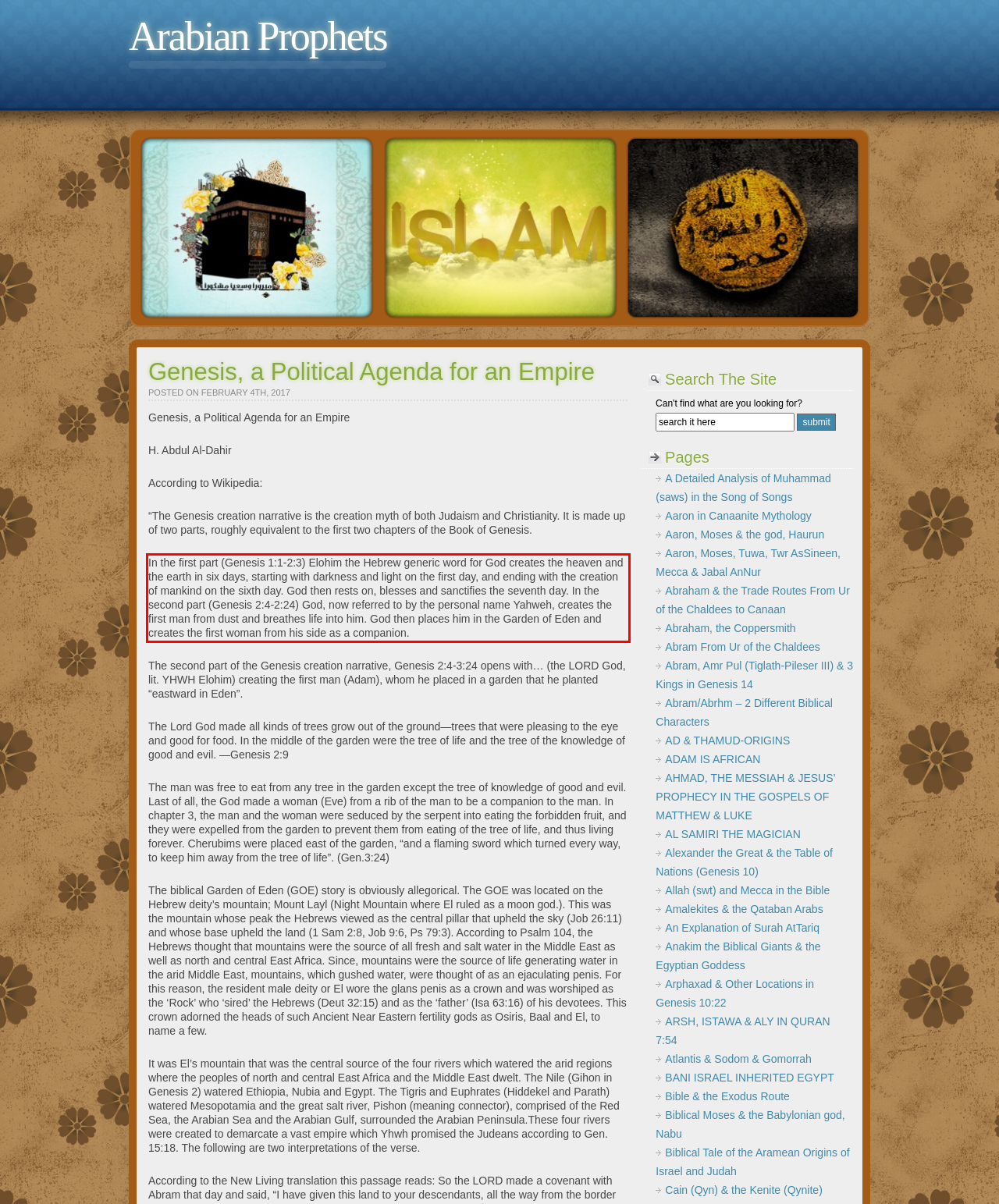From the provided screenshot, extract the text content that is enclosed within the red bounding box.

In the first part (Genesis 1:1-2:3) Elohim the Hebrew generic word for God creates the heaven and the earth in six days, starting with darkness and light on the first day, and ending with the creation of mankind on the sixth day. God then rests on, blesses and sanctifies the seventh day. In the second part (Genesis 2:4-2:24) God, now referred to by the personal name Yahweh, creates the first man from dust and breathes life into him. God then places him in the Garden of Eden and creates the first woman from his side as a companion.